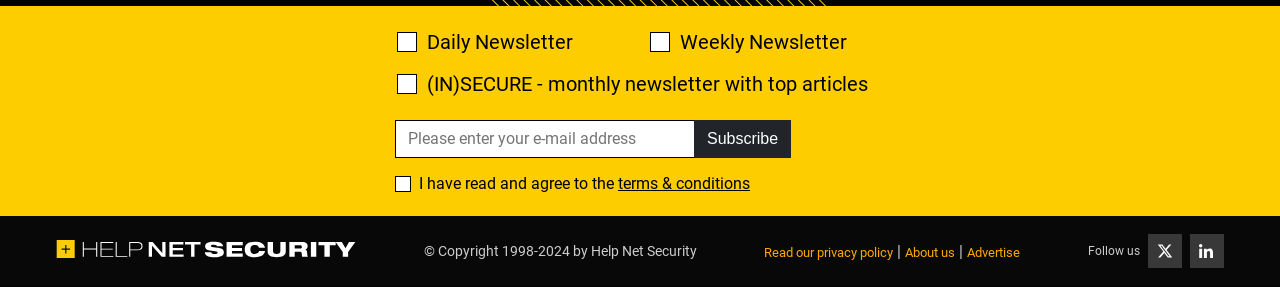Give a short answer using one word or phrase for the question:
What social media platforms can you follow Help Net Security on?

Two platforms